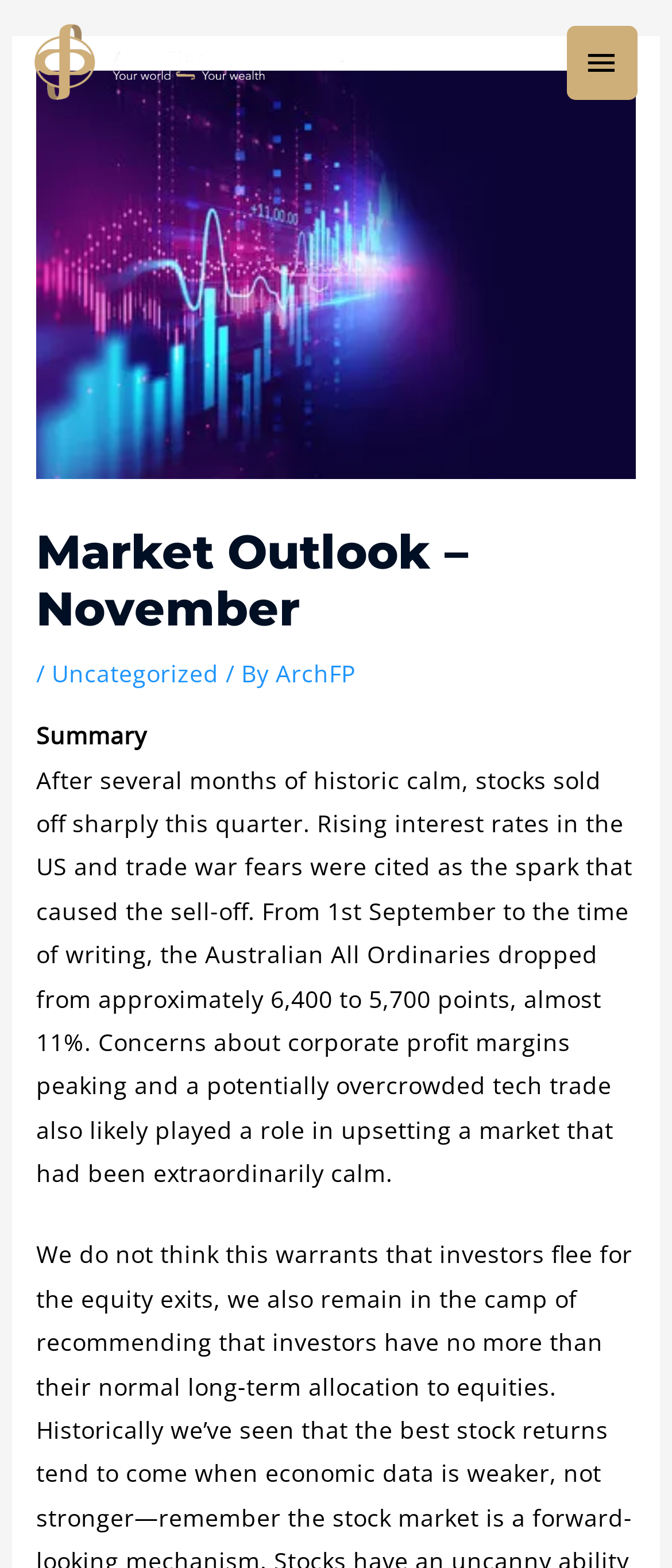Predict the bounding box for the UI component with the following description: "Online Shop".

None